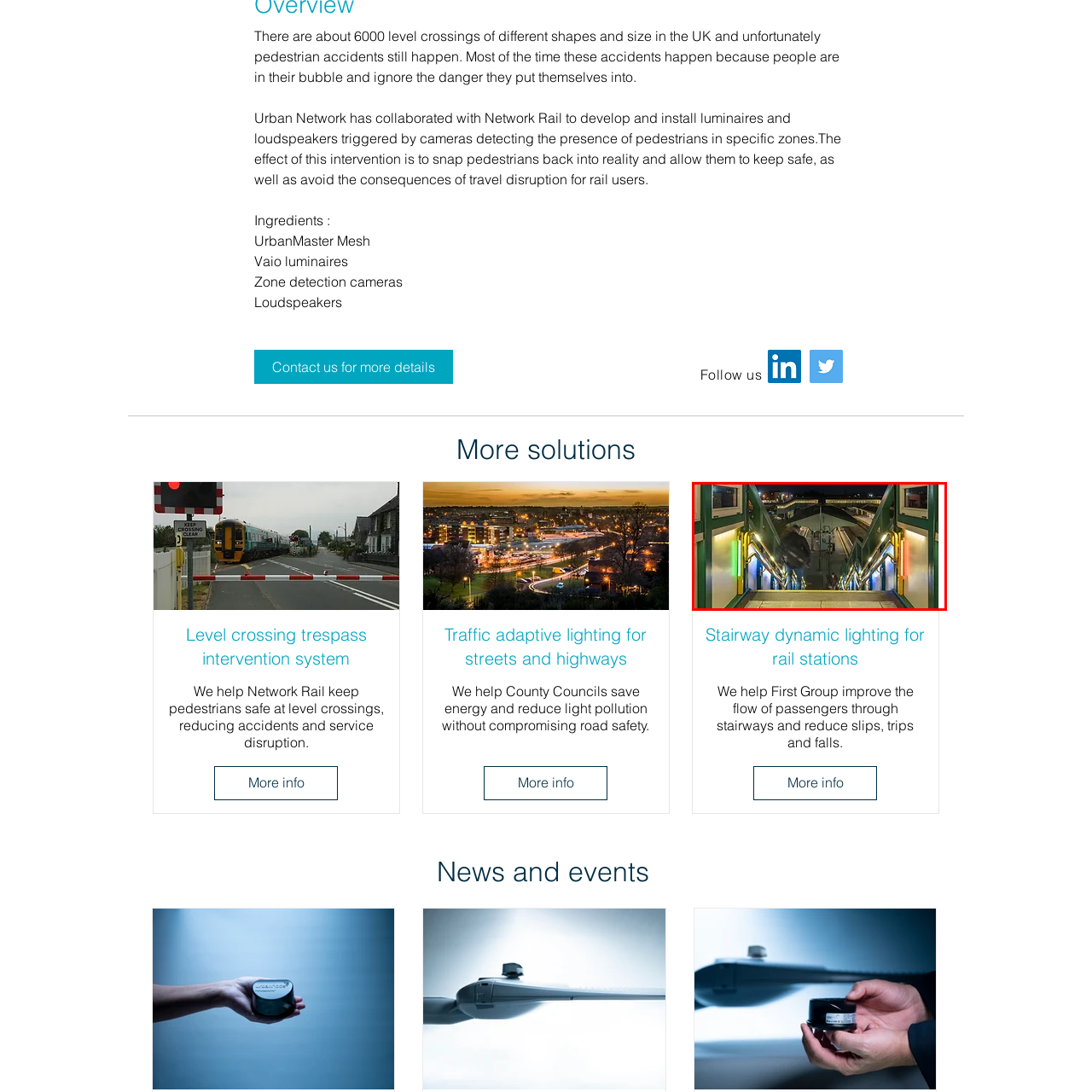Elaborate on the visual details of the image contained within the red boundary.

The image depicts a well-lit stairway at a train station during nighttime, showcasing an effective safety intervention for pedestrian traffic. The stairway features vibrant colored lighting—green, yellow, and red—on the handrails, which likely serve as visual cues for pedestrians to ensure their safety while descending. In the background, the station platform is visible, indicating a busy urban environment where clarity and guidance are essential for passenger flow. This illumination not only enhances visibility but also helps reduce the risk of slips and falls, aligning with efforts to improve passenger safety in transit areas. The presence of individuals navigating the stairway highlights the practical impact of these safety measures in real-world scenarios.